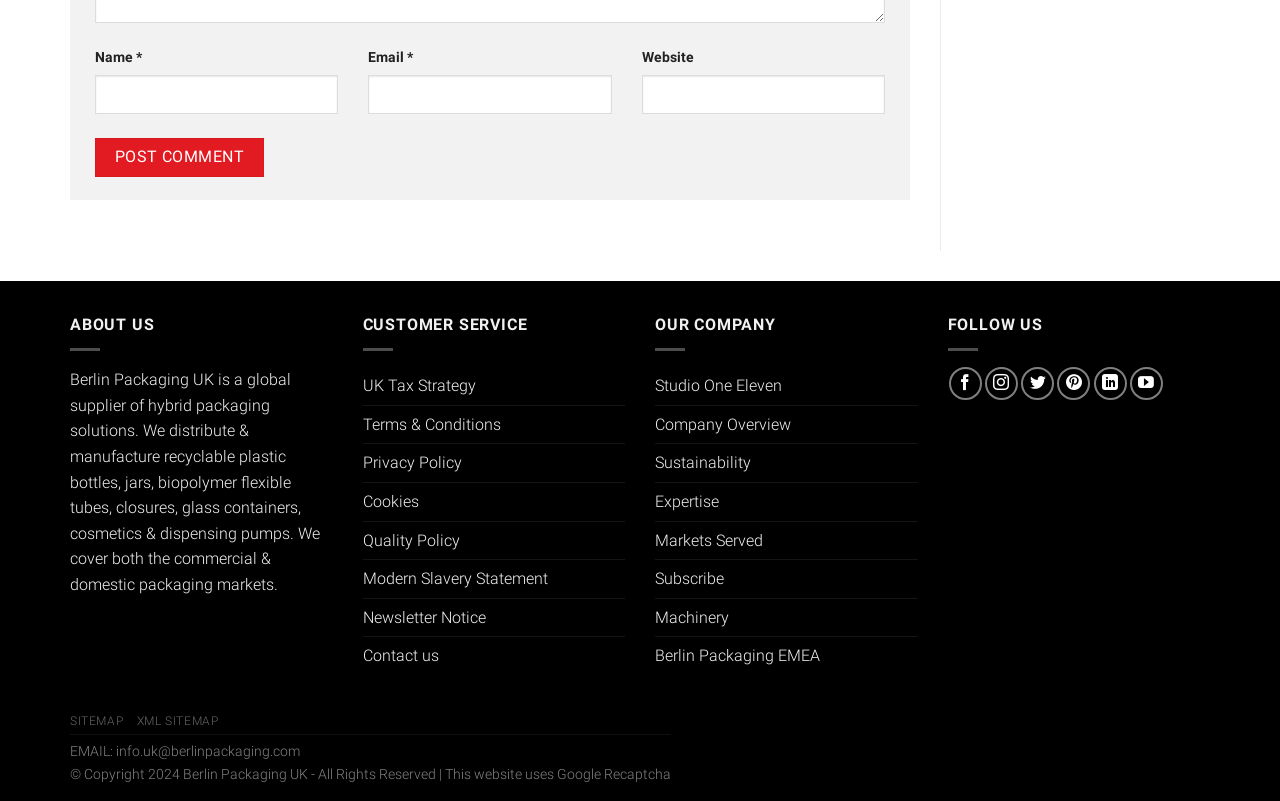Please specify the bounding box coordinates of the clickable region necessary for completing the following instruction: "Send an email to info.uk@berlinpackaging.com". The coordinates must consist of four float numbers between 0 and 1, i.e., [left, top, right, bottom].

[0.091, 0.927, 0.234, 0.948]